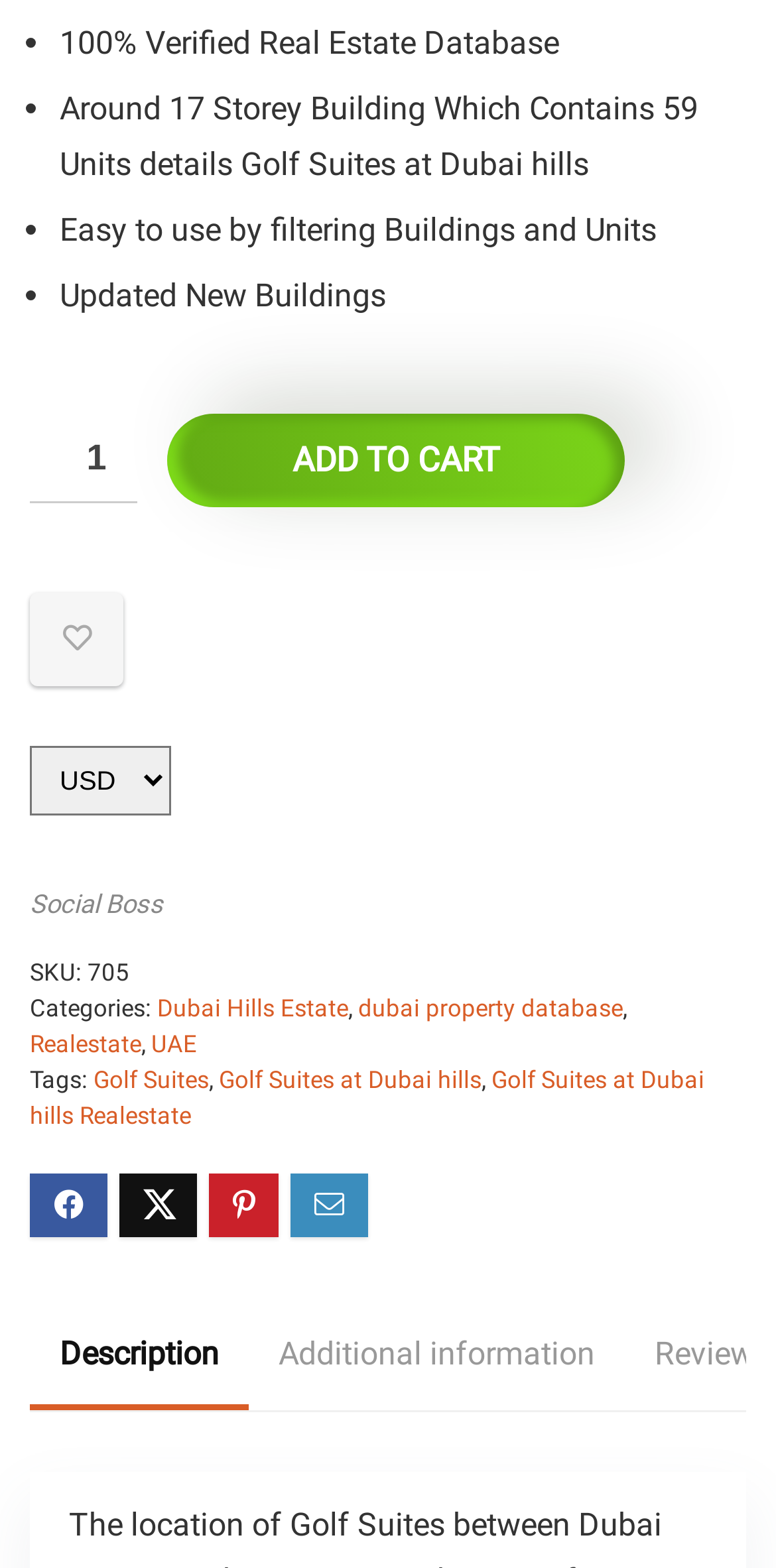Please find the bounding box coordinates of the element's region to be clicked to carry out this instruction: "Add to cart".

[0.215, 0.264, 0.805, 0.324]